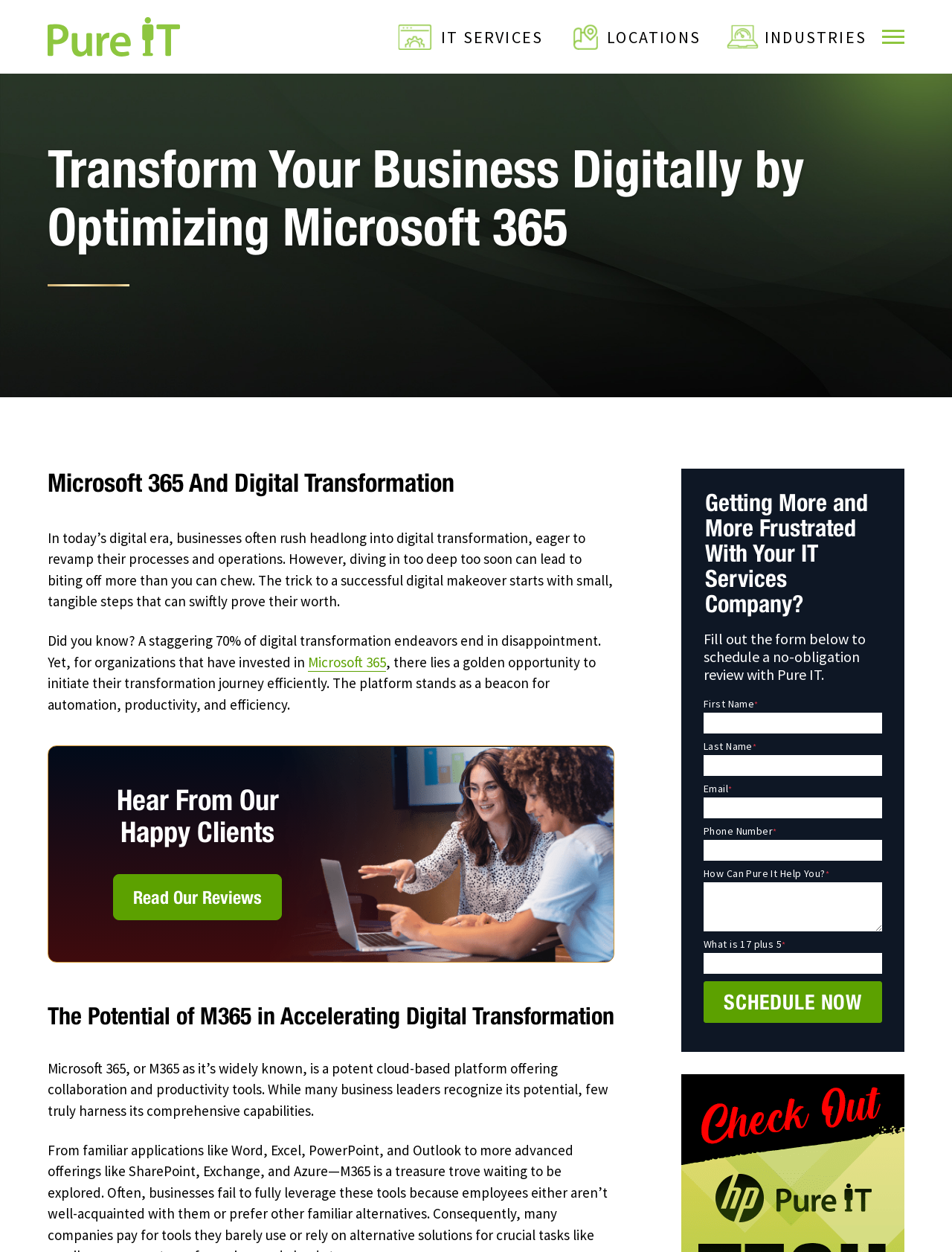Analyze the image and provide a detailed answer to the question: What is the phone number of Pure IT?

The phone number of Pure IT can be found in the 'CONTACT US' section at the bottom of the webpage. It is listed as '(403) 444-1800'.